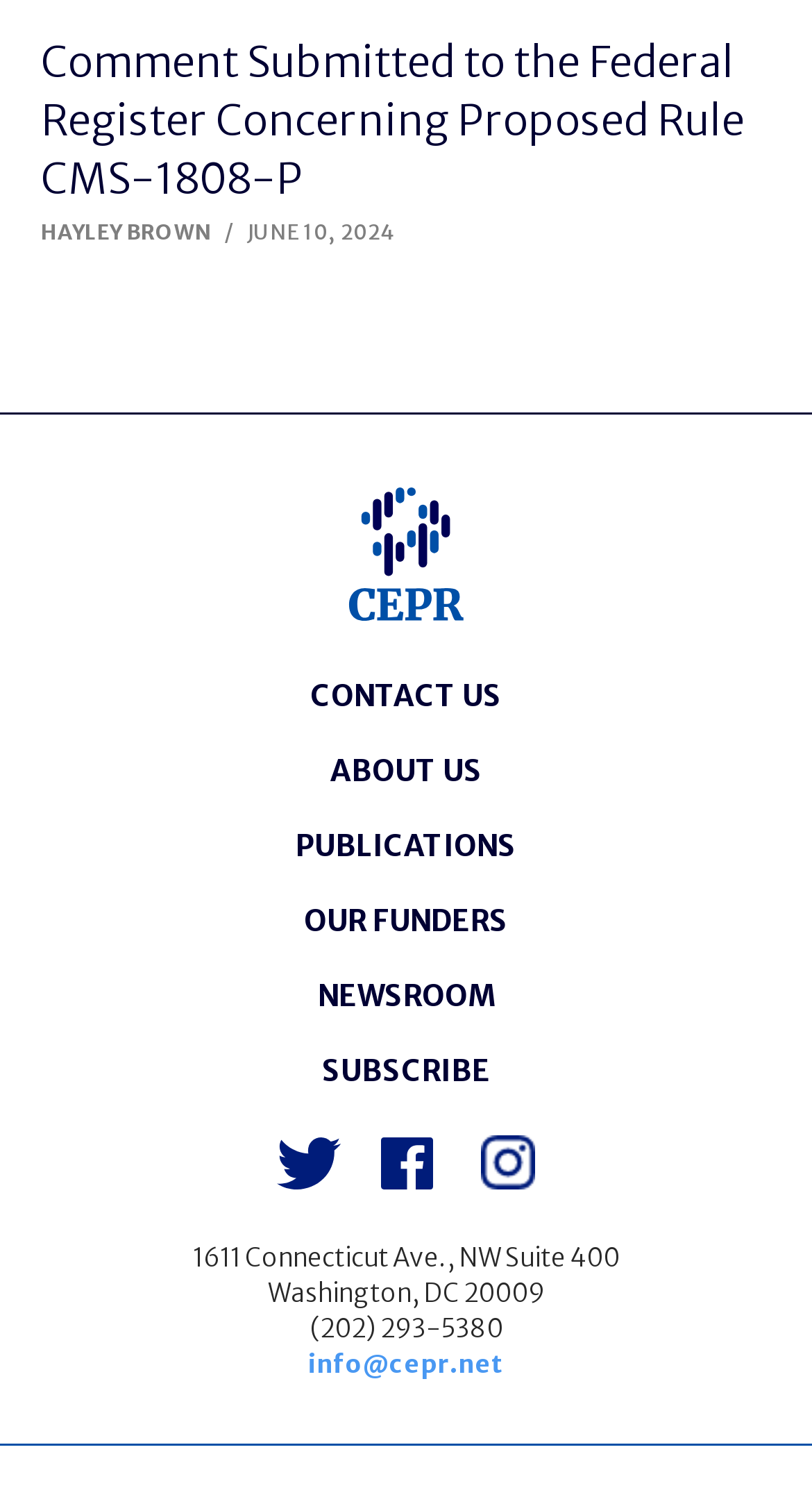Give a concise answer using one word or a phrase to the following question:
What is the phone number of the organization?

(202) 293-5380